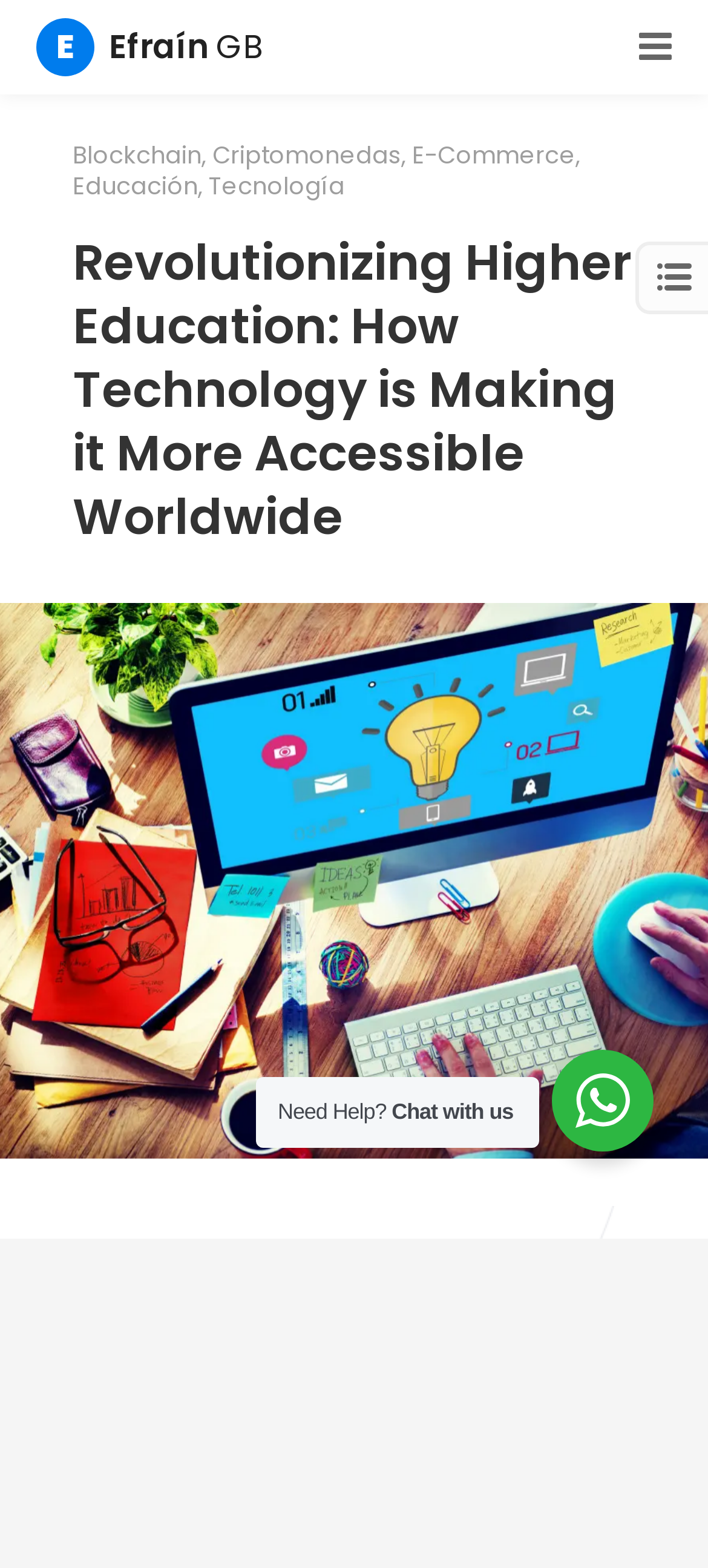Provide a brief response to the question below using a single word or phrase: 
What are the main topics discussed on this webpage?

Education, Technology, Blockchain